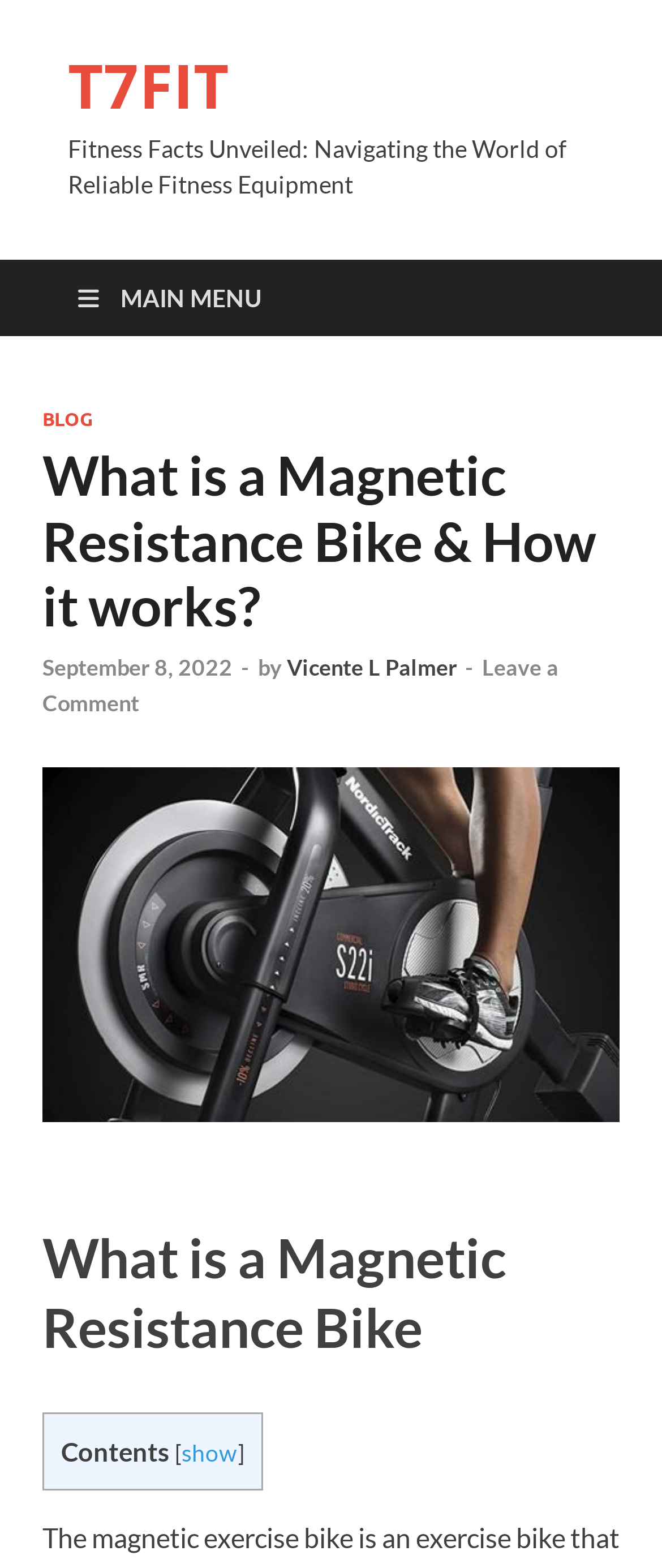What is the category of the article?
Look at the webpage screenshot and answer the question with a detailed explanation.

I determined the category of the article by looking at the title 'What is a Magnetic Resistance Bike & How it works?' and the subtitle 'Fitness Facts Unveiled: Navigating the World of Reliable Fitness Equipment', which suggests that the article is related to fitness.